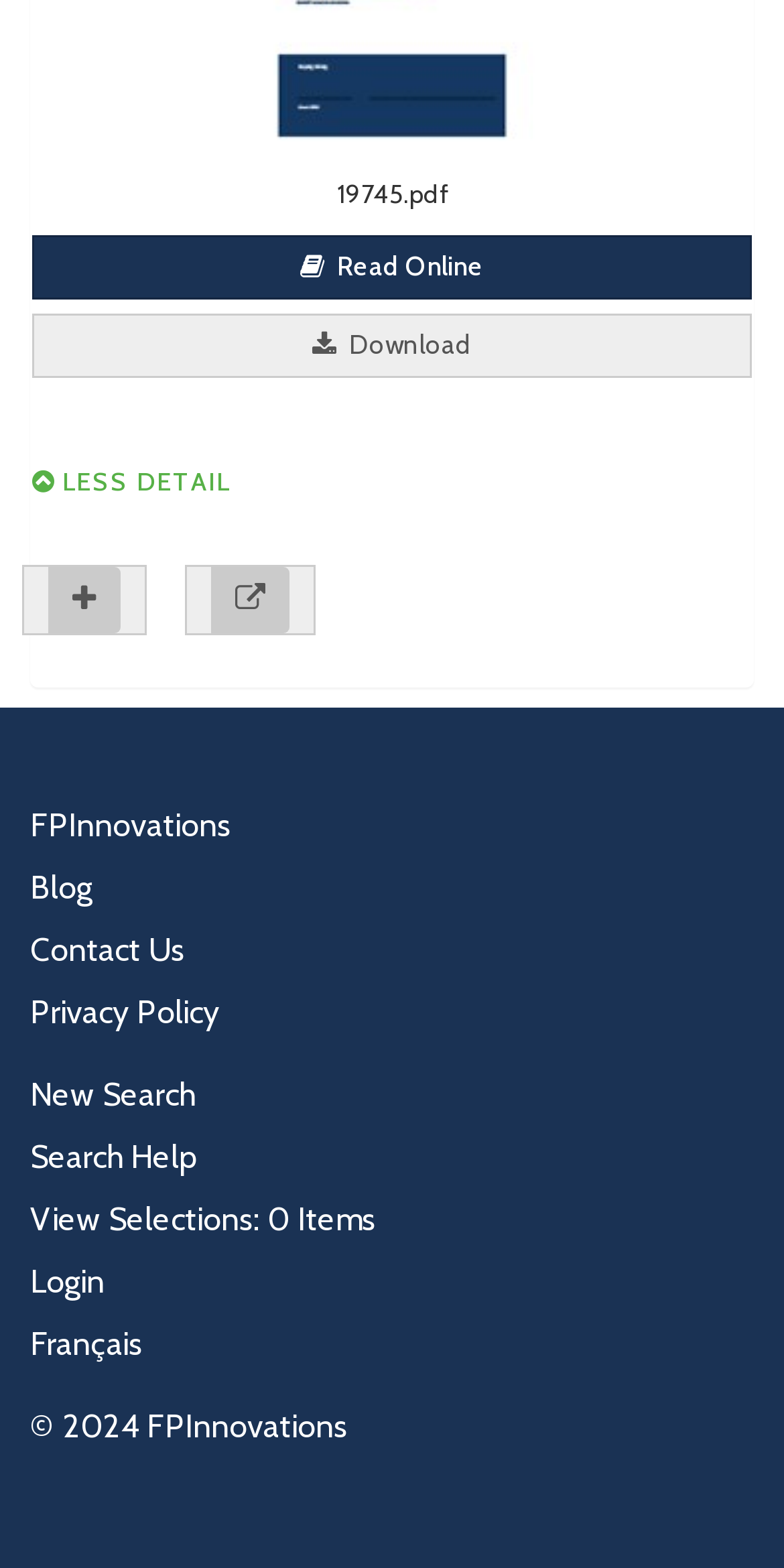Respond with a single word or phrase to the following question: What is the name of the PDF file?

19745.pdf